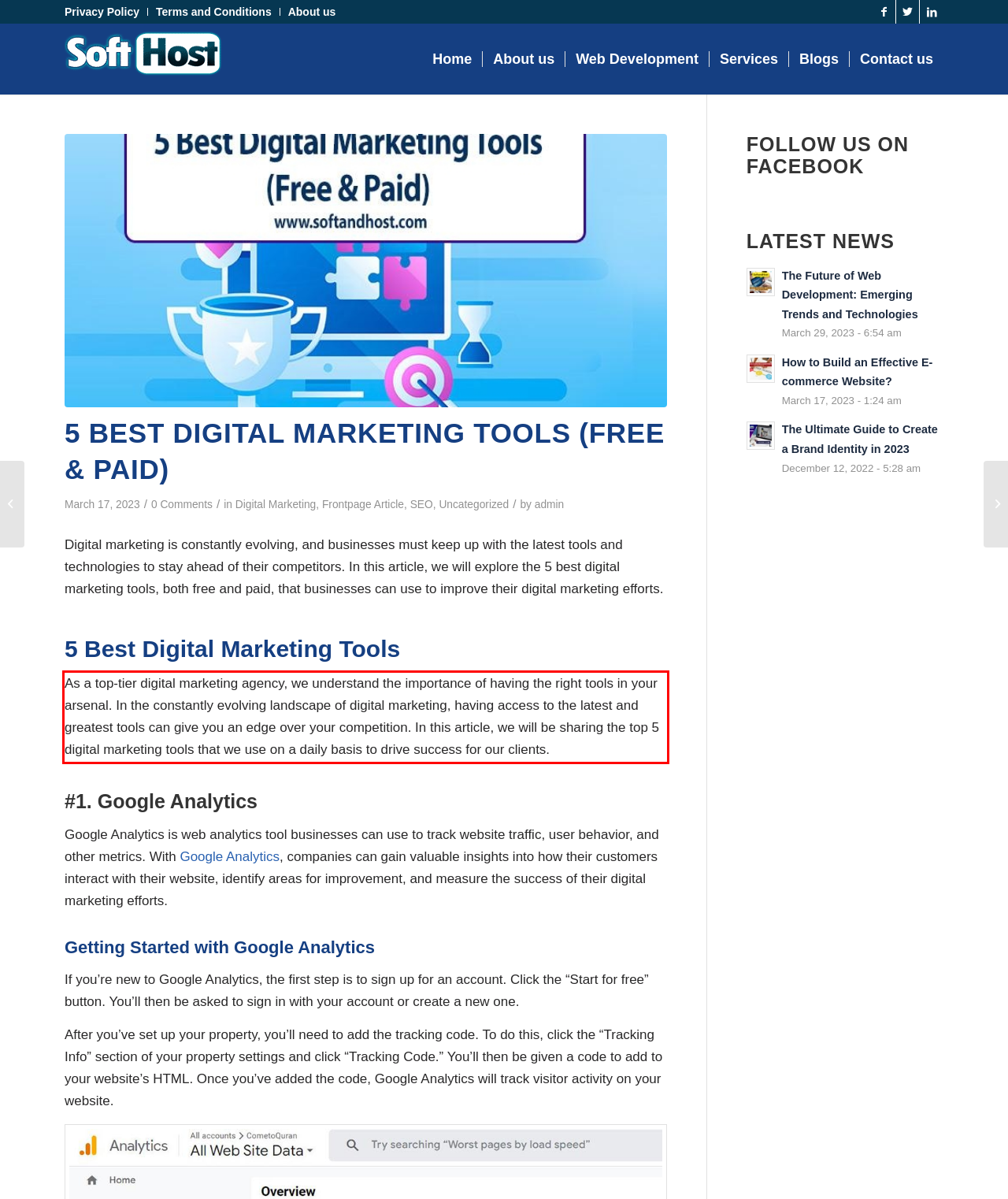Given a webpage screenshot with a red bounding box, perform OCR to read and deliver the text enclosed by the red bounding box.

As a top-tier digital marketing agency, we understand the importance of having the right tools in your arsenal. In the constantly evolving landscape of digital marketing, having access to the latest and greatest tools can give you an edge over your competition. In this article, we will be sharing the top 5 digital marketing tools that we use on a daily basis to drive success for our clients.